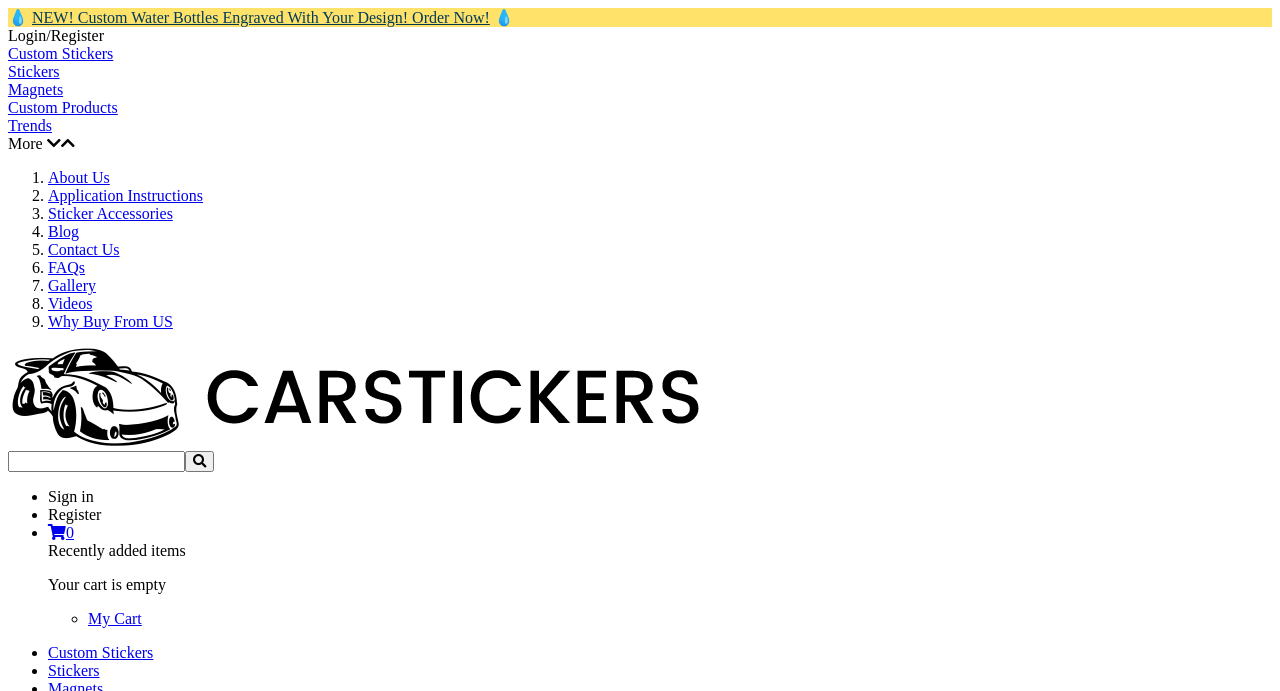Find the bounding box coordinates of the element I should click to carry out the following instruction: "Go to SERMONS page".

None